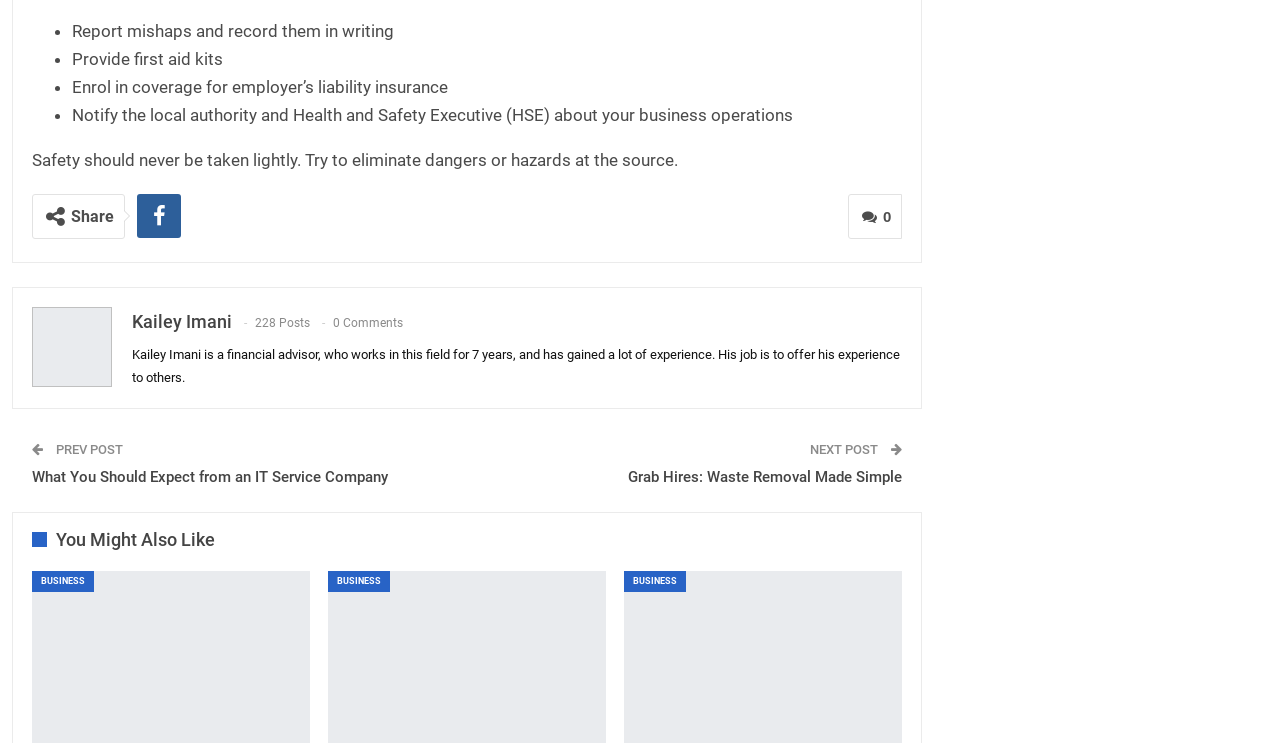What is Kailey Imani's profession?
Based on the image, give a one-word or short phrase answer.

Financial advisor